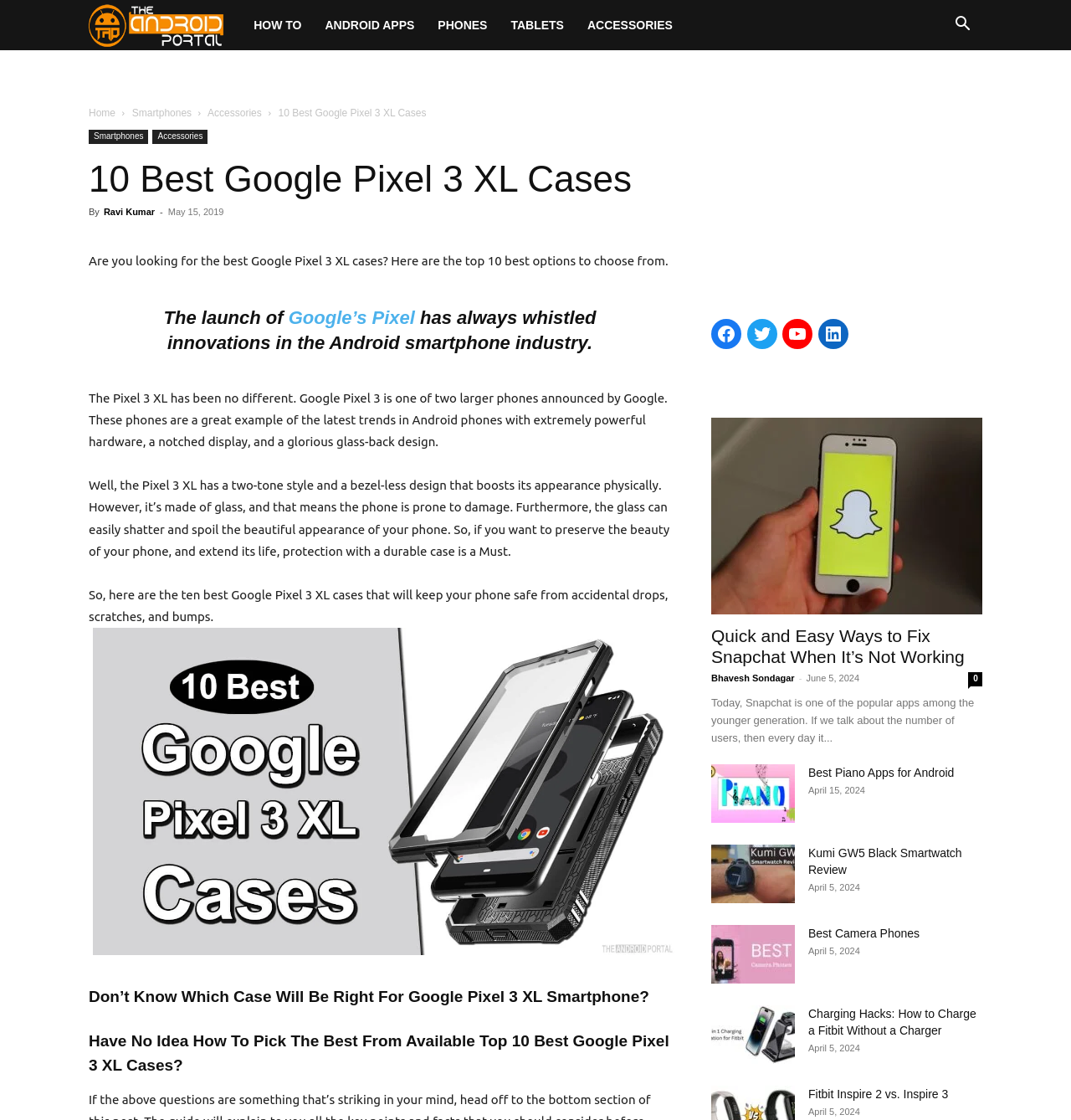How many best Google Pixel 3 XL cases are listed on this webpage?
Look at the webpage screenshot and answer the question with a detailed explanation.

The webpage mentions '10 Best Google Pixel 3 XL Cases' and lists them out, indicating that there are 10 options to choose from.